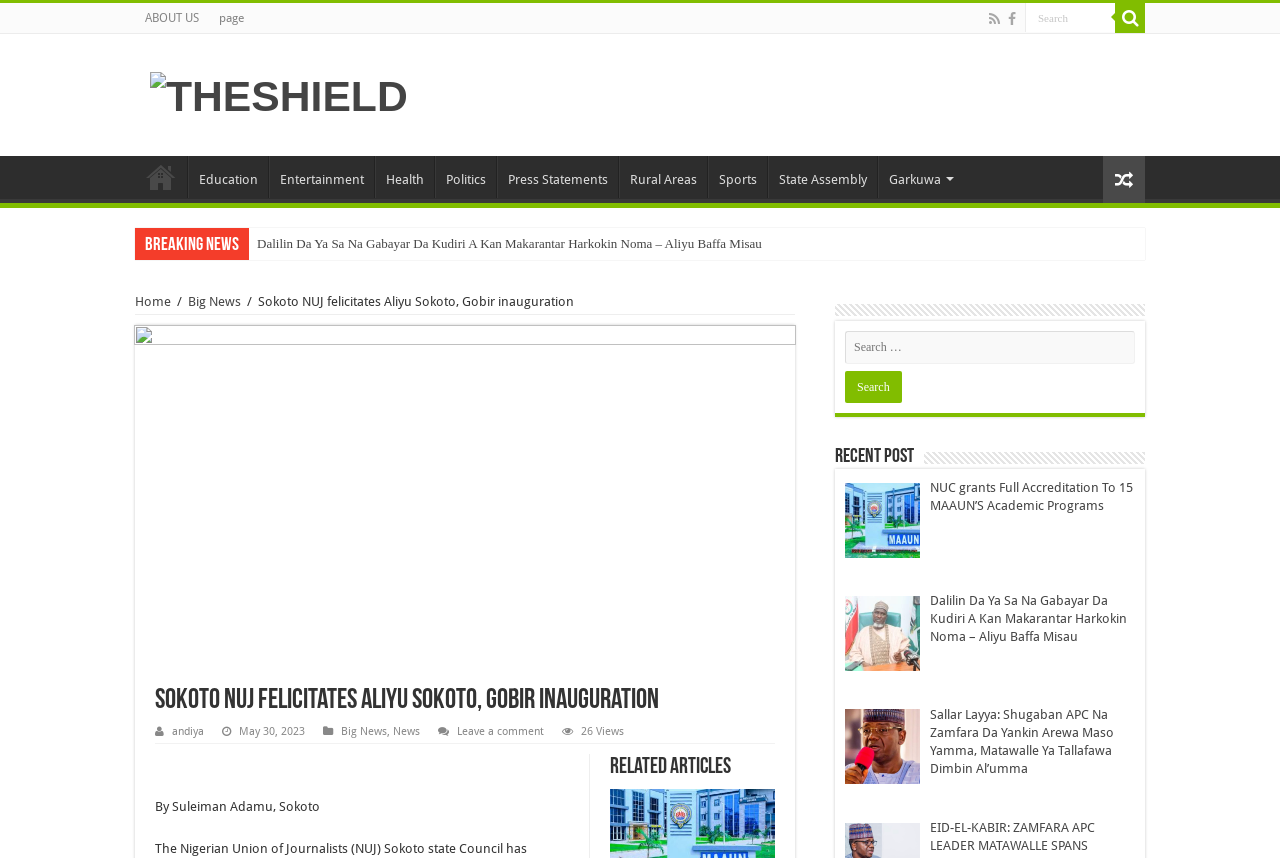What is the name of the website?
Please respond to the question with a detailed and informative answer.

I found the answer by looking at the heading element that says 'THESHIELD' which is located at the top of the webpage.